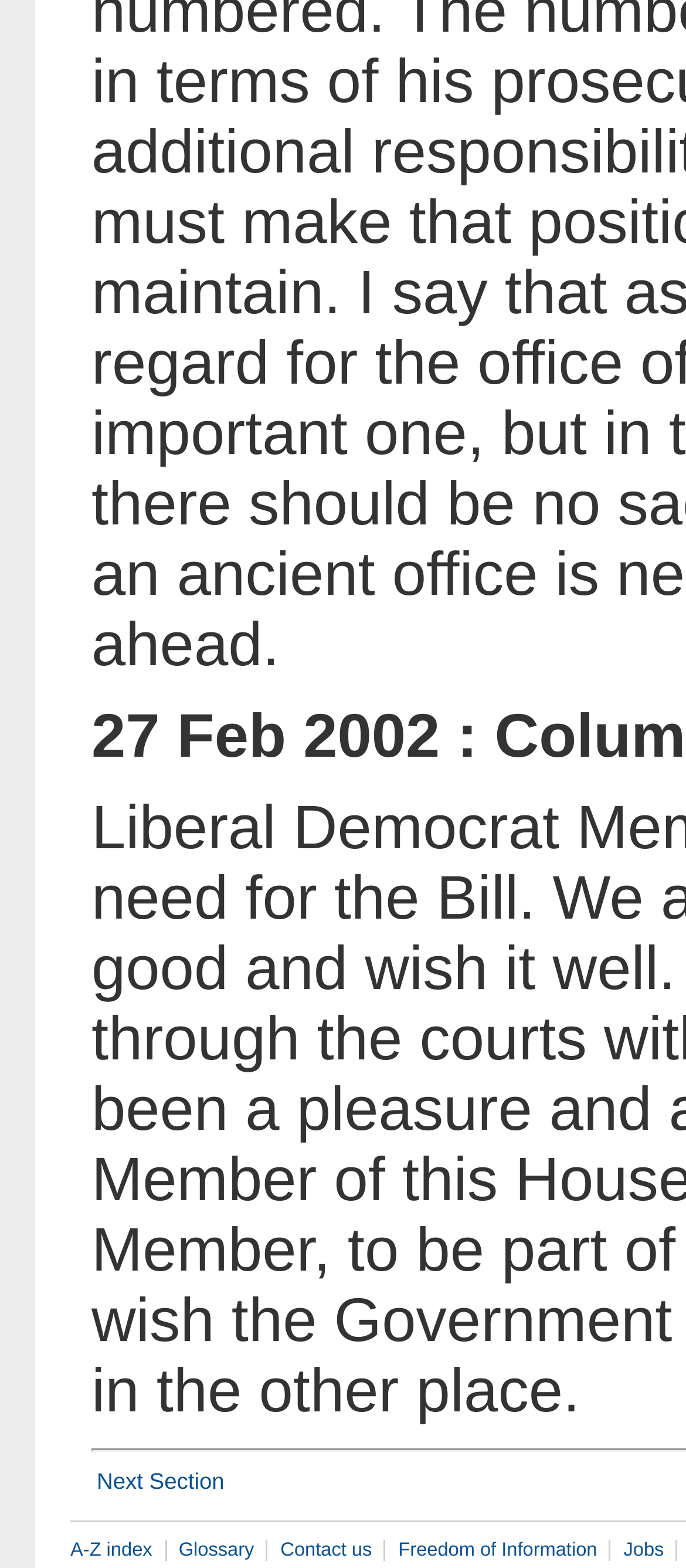Respond to the question below with a single word or phrase: What is the text of the link above 'A-Z index'?

Next Section